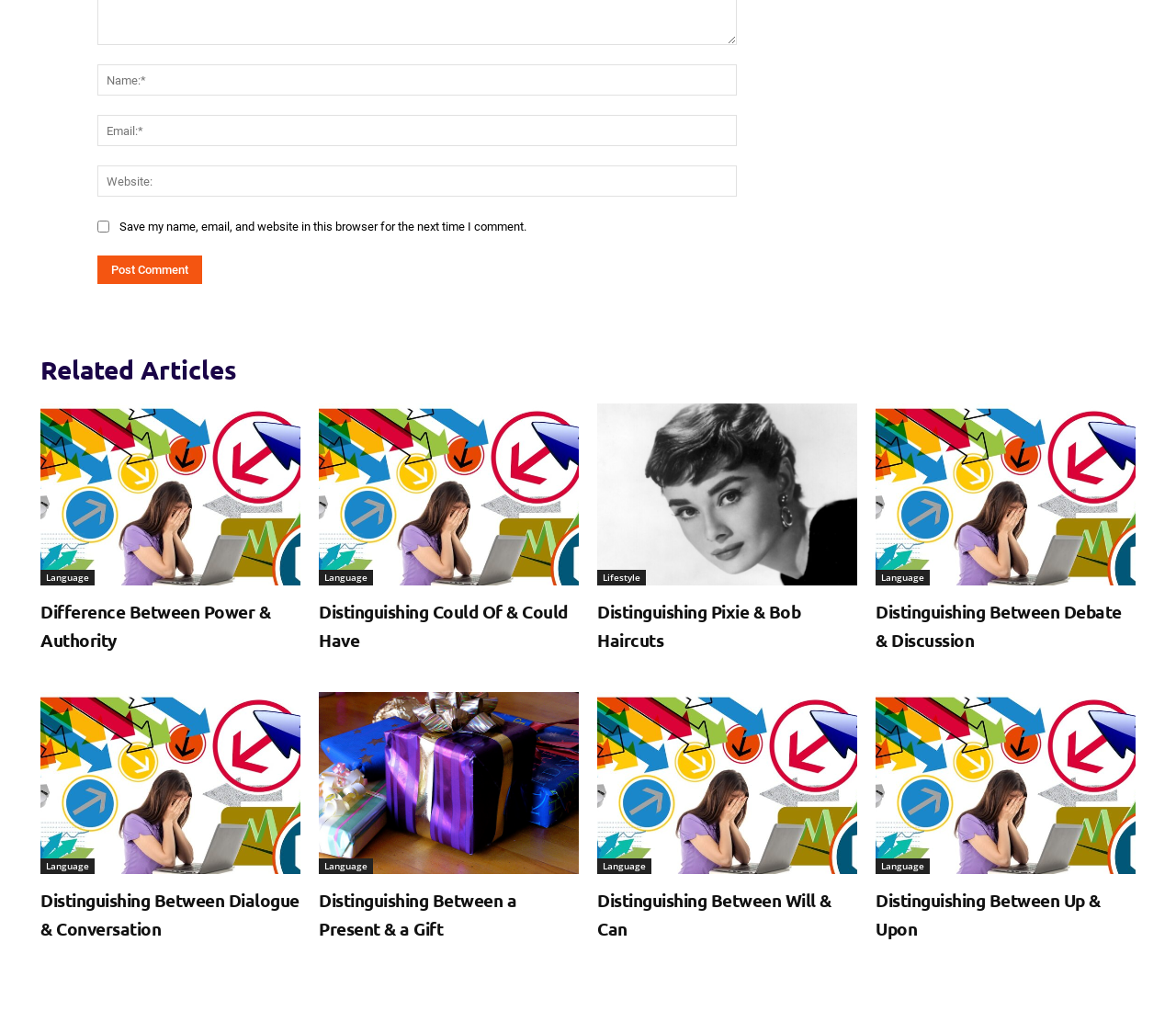Give a succinct answer to this question in a single word or phrase: 
How many related articles are listed?

6